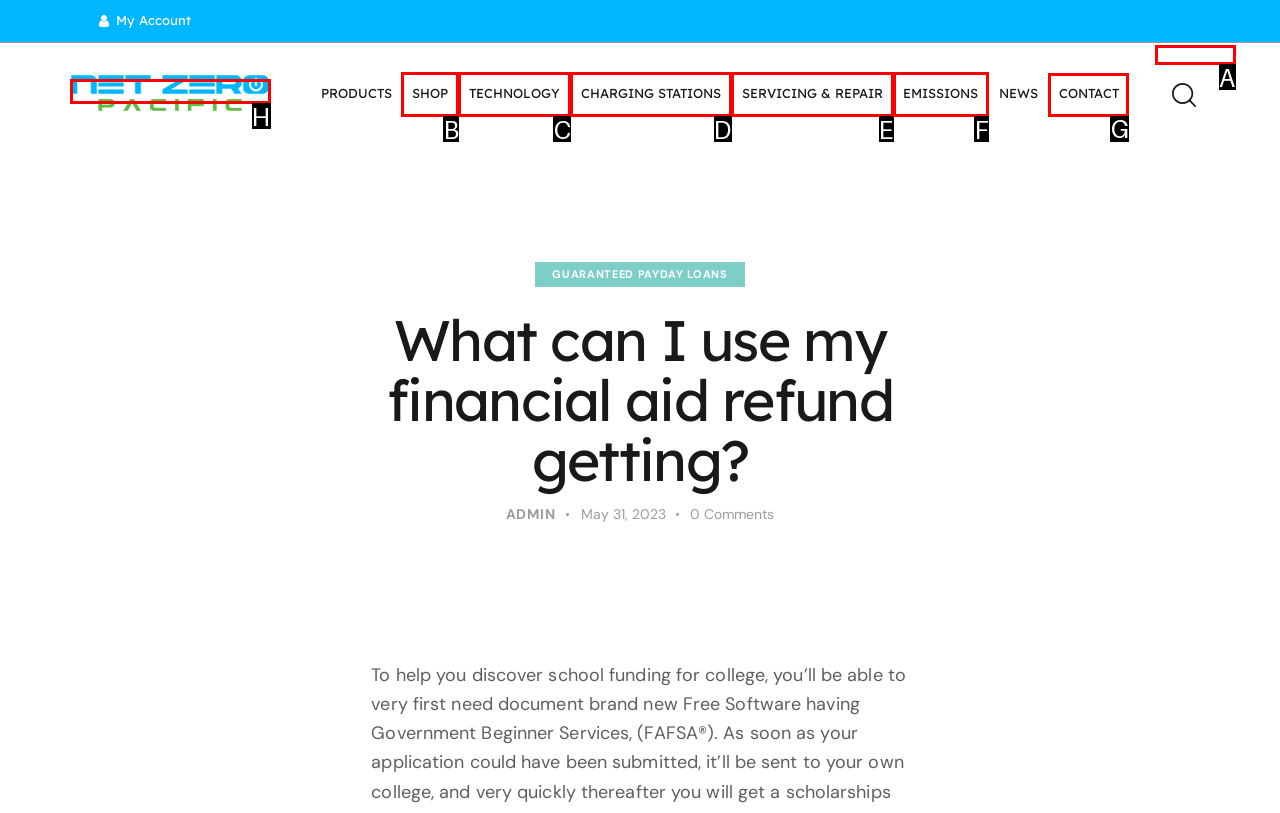Identify which HTML element should be clicked to fulfill this instruction: visit contact page Reply with the correct option's letter.

G